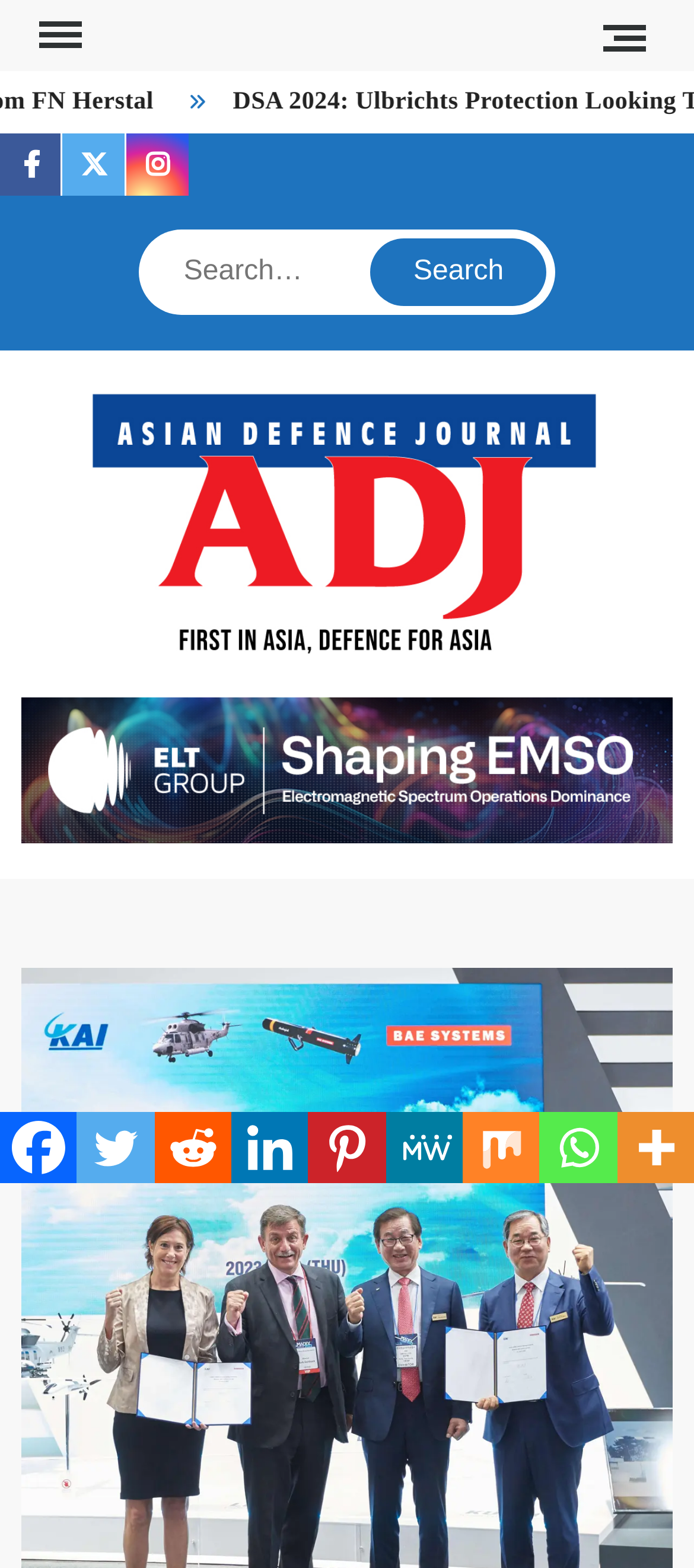Identify the bounding box coordinates of the section to be clicked to complete the task described by the following instruction: "Click the search button". The coordinates should be four float numbers between 0 and 1, formatted as [left, top, right, bottom].

[0.533, 0.152, 0.789, 0.195]